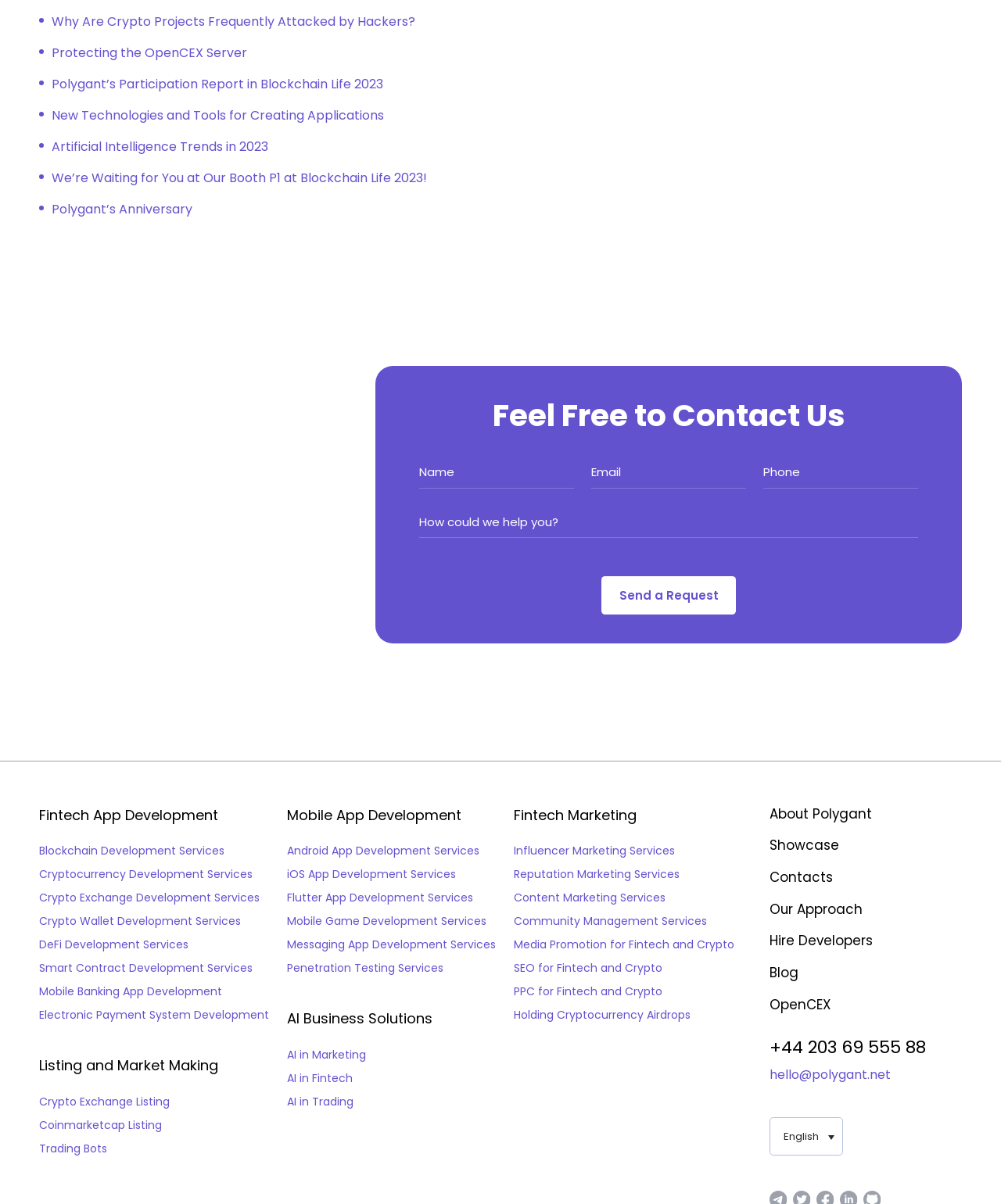Please predict the bounding box coordinates of the element's region where a click is necessary to complete the following instruction: "Click on 'Why Are Crypto Projects Frequently Attacked by Hackers?'". The coordinates should be represented by four float numbers between 0 and 1, i.e., [left, top, right, bottom].

[0.039, 0.005, 0.624, 0.031]